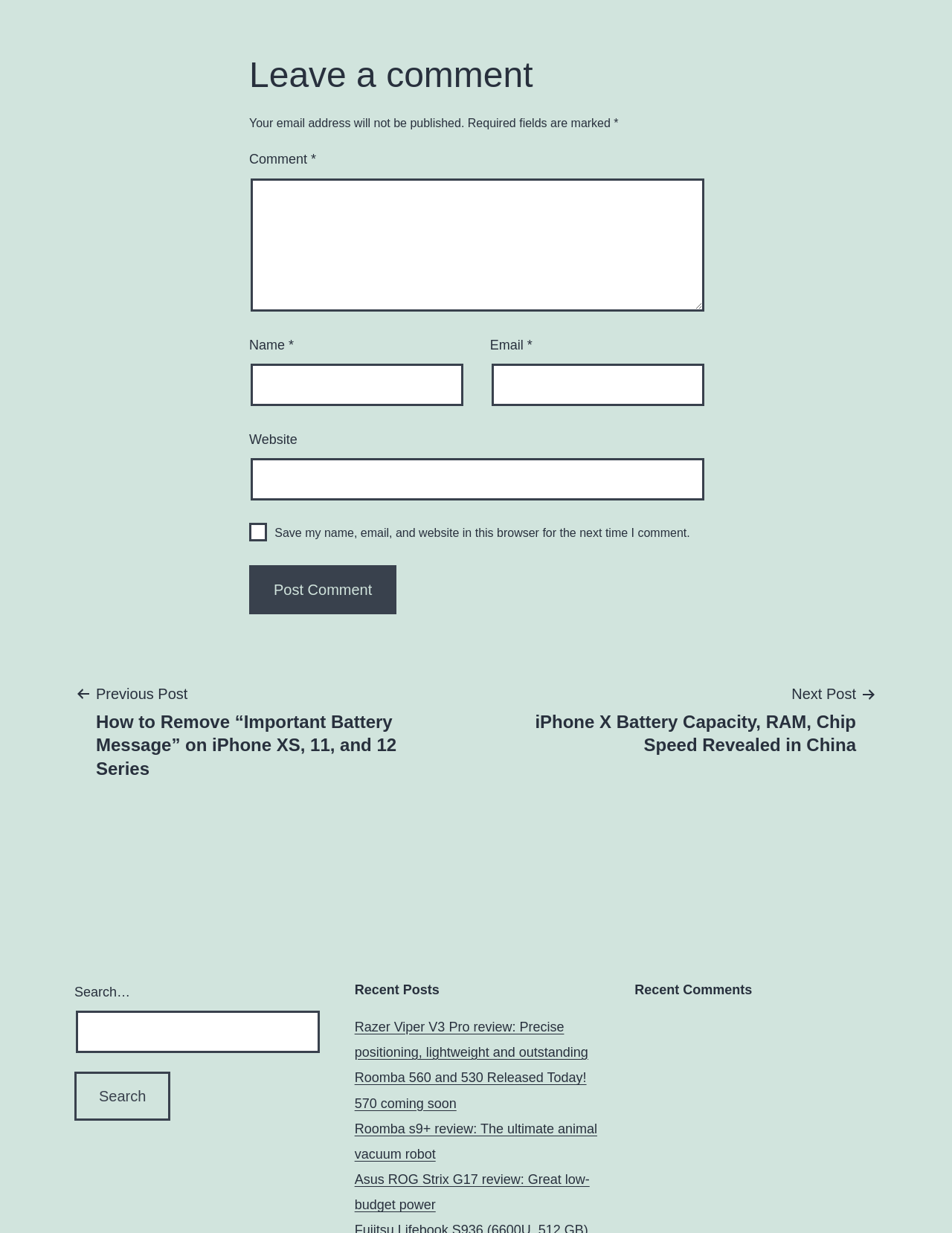Answer in one word or a short phrase: 
What is the navigation section at the bottom of the page for?

Post navigation